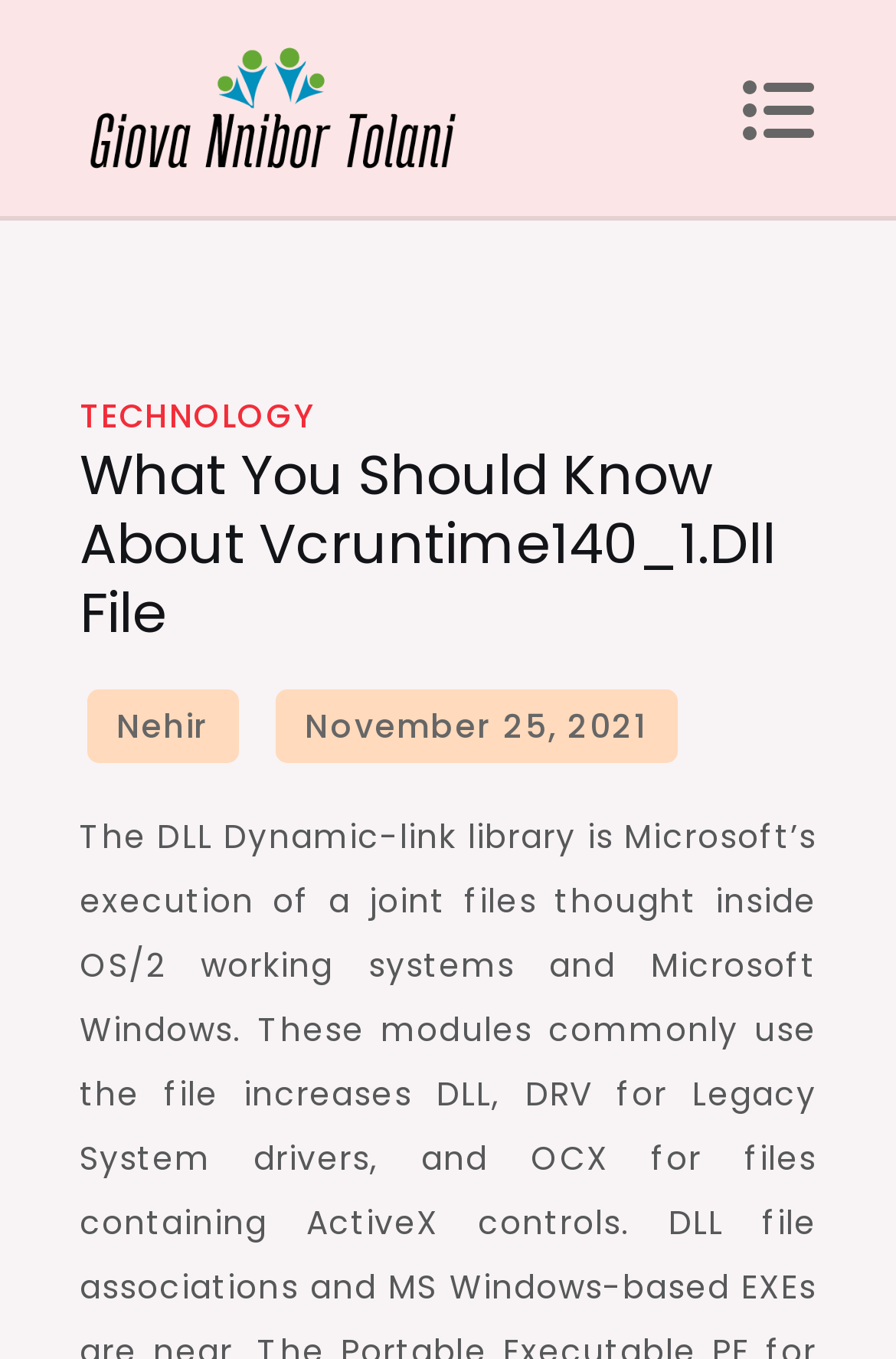Give a detailed explanation of the elements present on the webpage.

The webpage is about general information on the Vcruntime140_1.dll file. At the top, there is a header section with a link labeled "General Information" accompanied by an image with the same label. Below this, there is a prominent heading that reads "What You Should Know About Vcruntime140_1.Dll File". 

On the top right, there is a button with an icon represented by the Unicode character '\uf0ca'. 

In the main content area, there are three links: "TECHNOLOGY" on the left, "Nehir" in the middle, and "November 25, 2021" on the right, which is accompanied by a time element. The links and time element are positioned horizontally, with "TECHNOLOGY" being the leftmost and "November 25, 2021" being the rightmost.